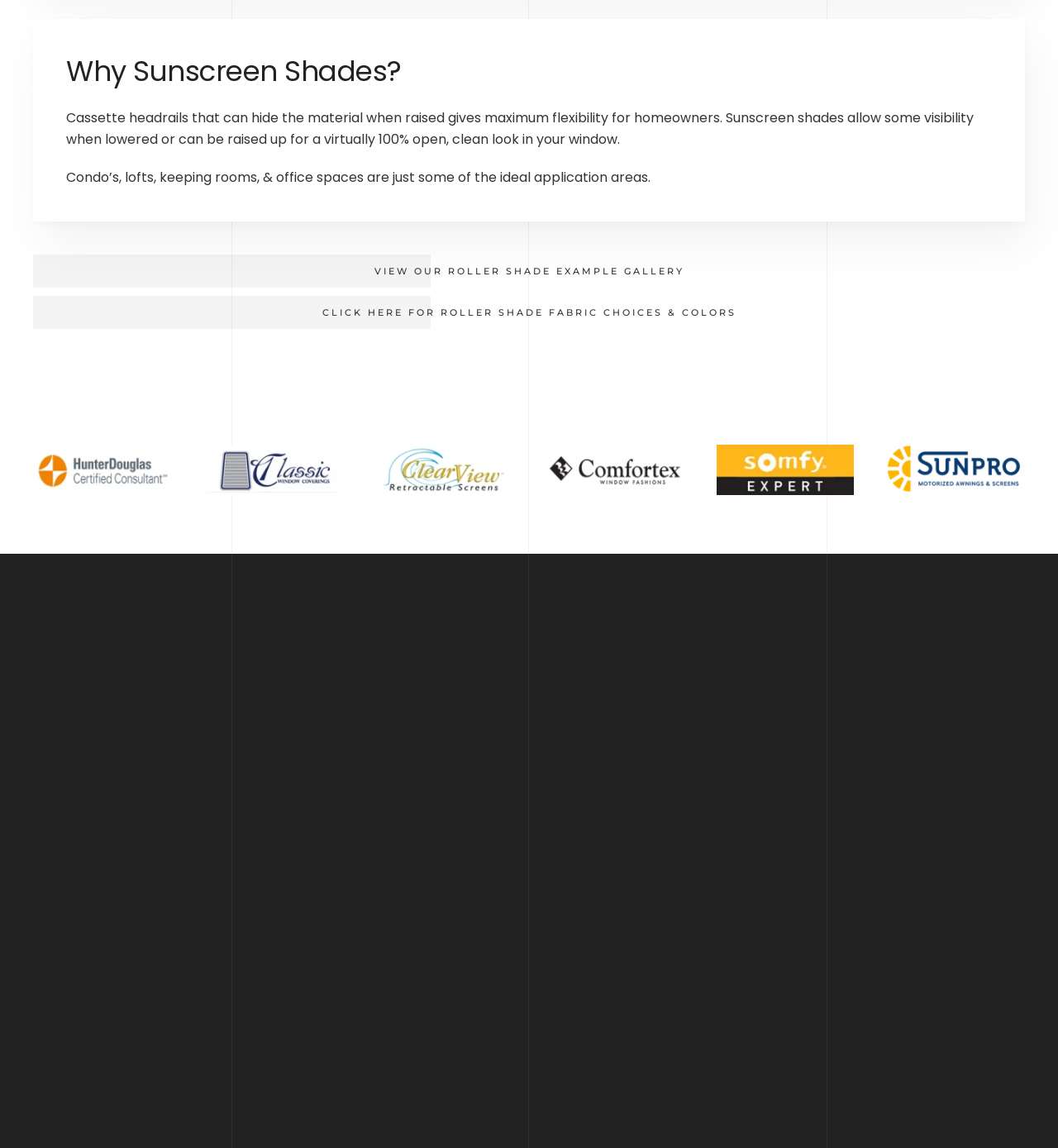Answer briefly with one word or phrase:
What areas does Peachtree Blinds of Atlanta serve?

Georgia and Tennessee